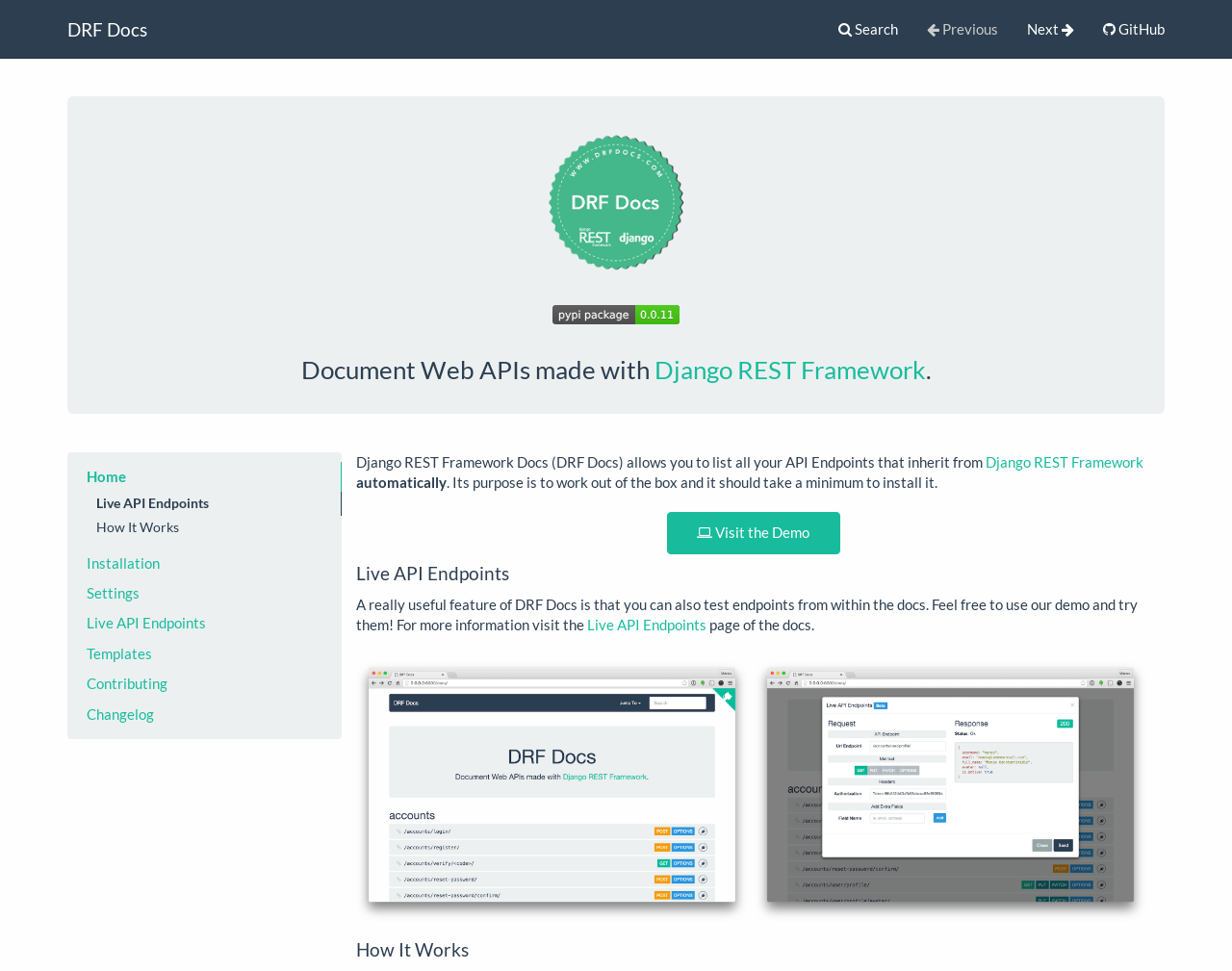Identify the bounding box coordinates of the clickable region required to complete the instruction: "Learn about Live API Endpoints". The coordinates should be given as four float numbers within the range of 0 and 1, i.e., [left, top, right, bottom].

[0.055, 0.506, 0.277, 0.531]